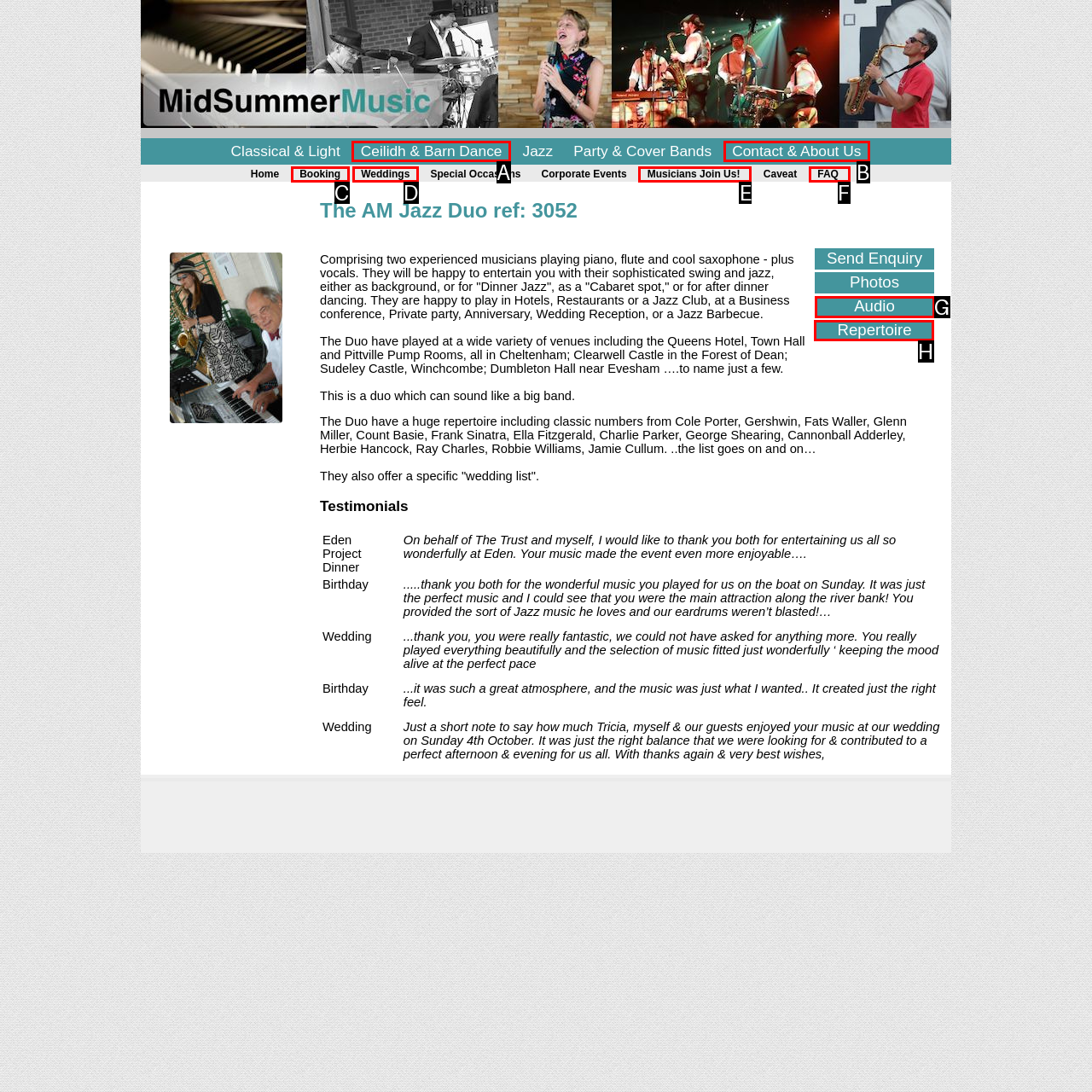Determine the HTML element to click for the instruction: Explore the 'Repertoire' of the AM Jazz Duo.
Answer with the letter corresponding to the correct choice from the provided options.

H